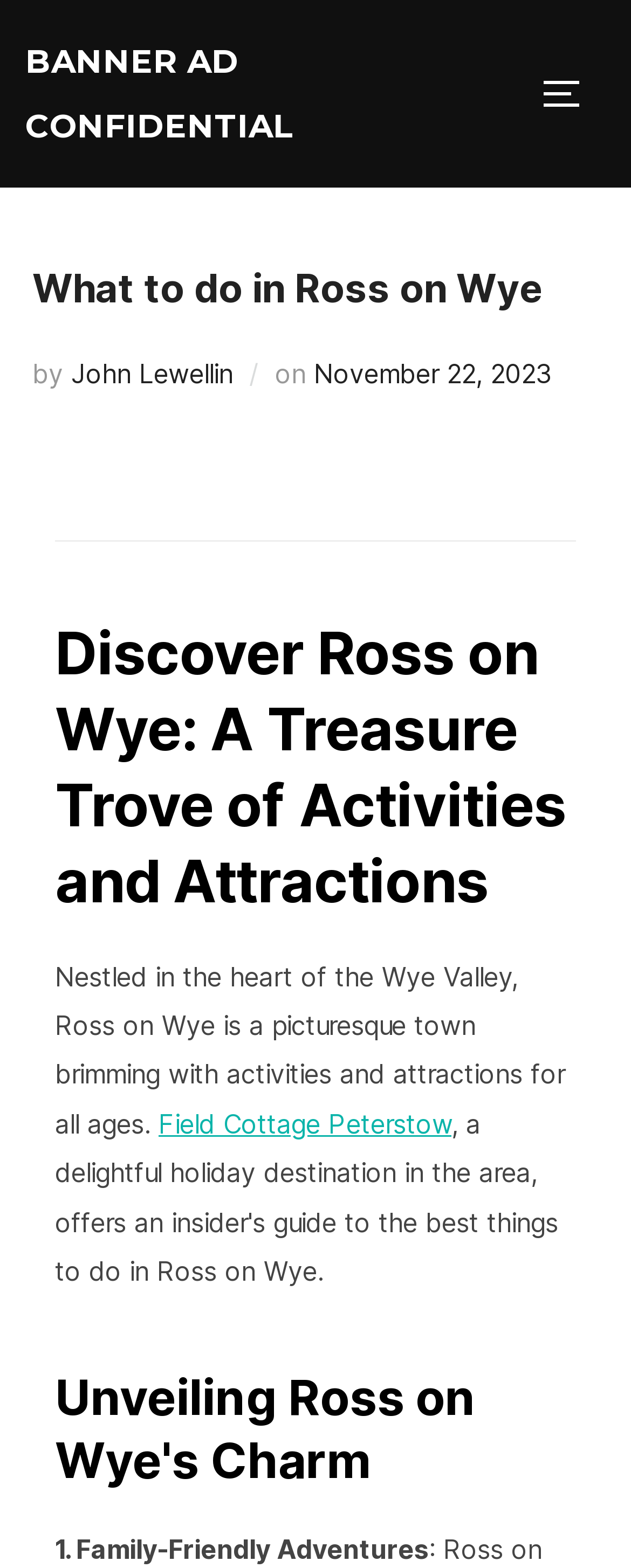Provide the text content of the webpage's main heading.

What to do in Ross on Wye